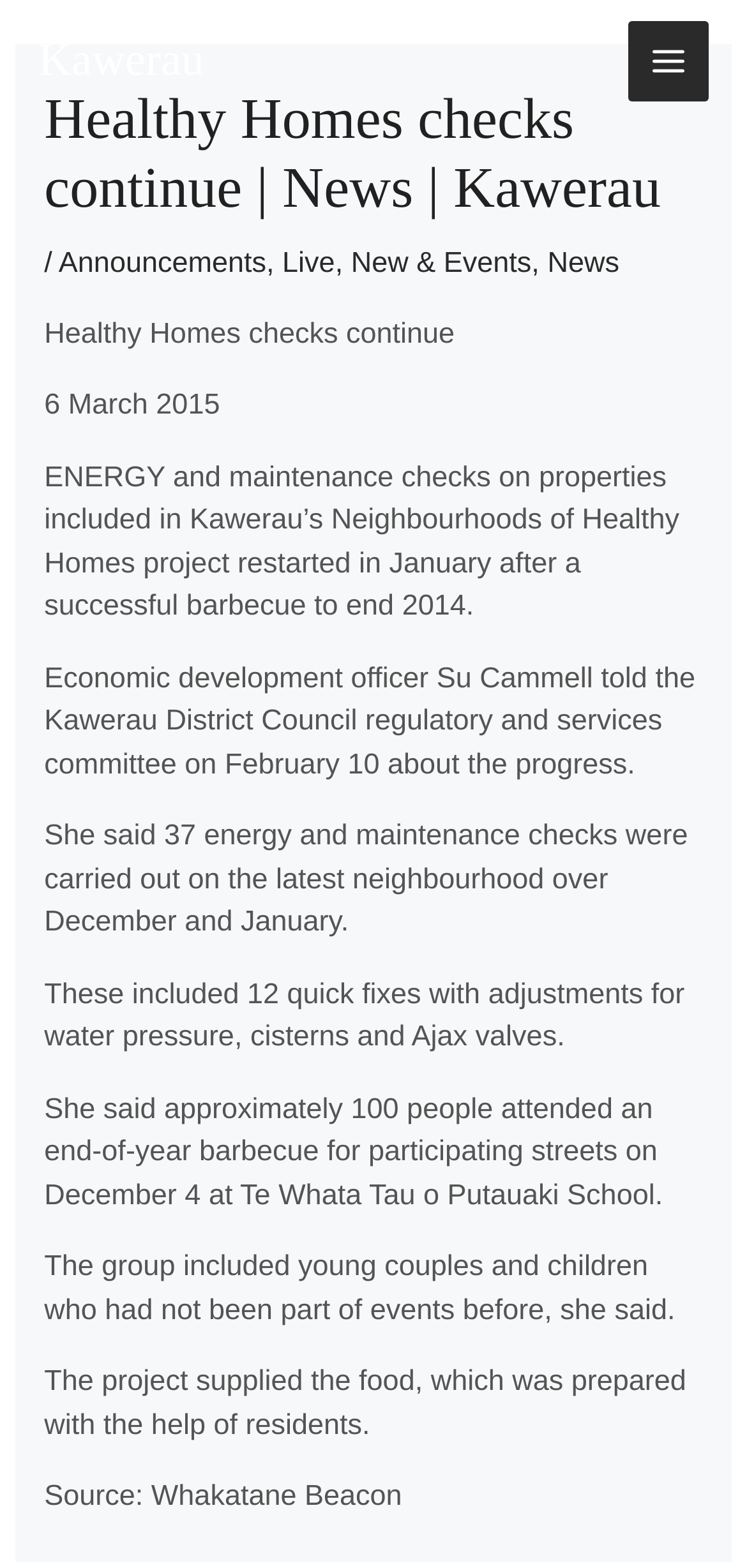What is the name of the school where the barbecue was held?
Based on the image, give a one-word or short phrase answer.

Te Whata Tau o Putauaki School